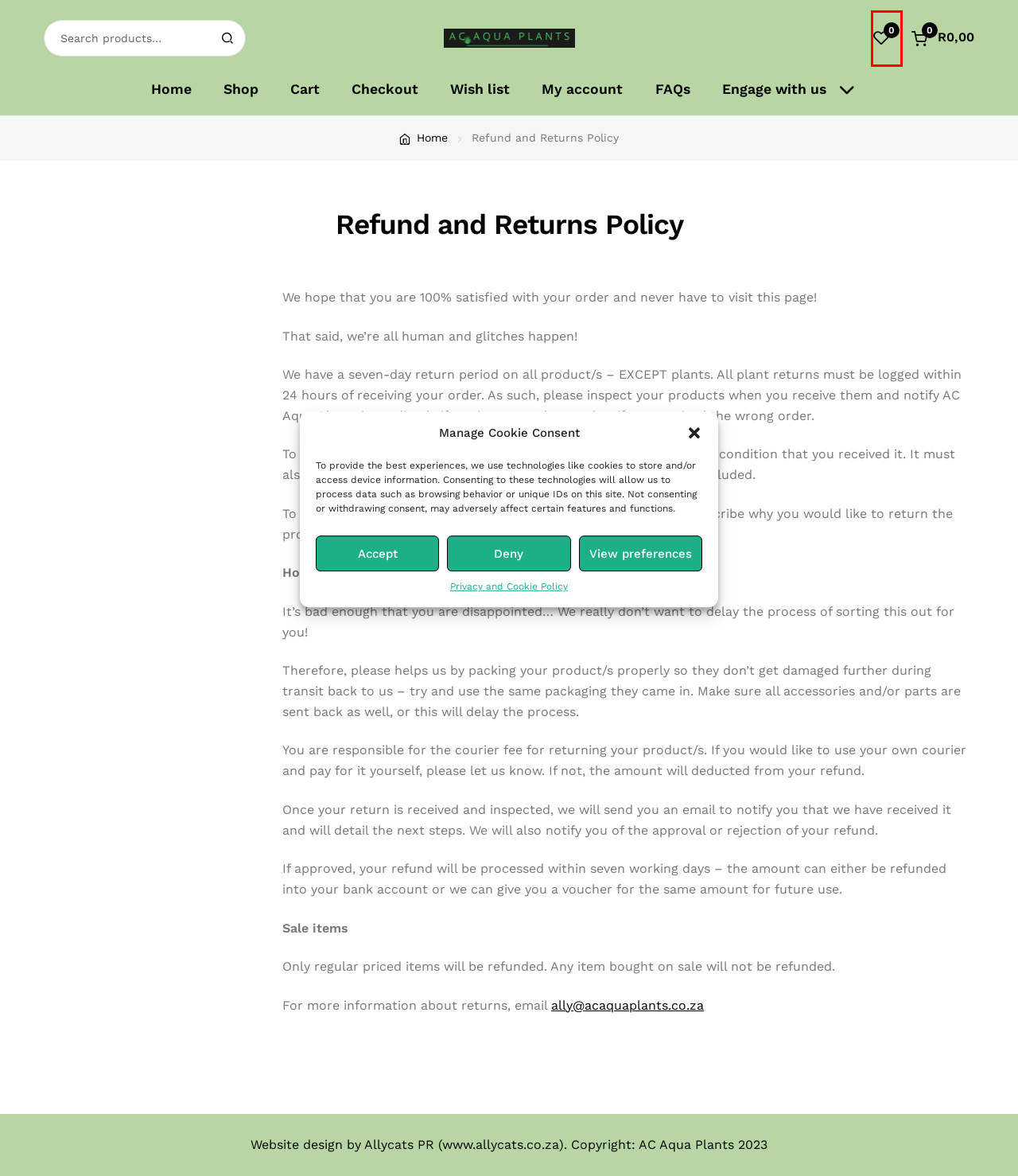A screenshot of a webpage is provided, featuring a red bounding box around a specific UI element. Identify the webpage description that most accurately reflects the new webpage after interacting with the selected element. Here are the candidates:
A. Privacy and Cookie Policy – AC Aqua Plants
B. My account – AC Aqua Plants
C. FAQs – AC Aqua Plants
D. Shop – AC Aqua Plants
E. AC Aqua Plants – Your online aquatic moss, air plant and succulent store!
F. Wish list – AC Aqua Plants
G. Cart – AC Aqua Plants
H. Engage with us – AC Aqua Plants

F